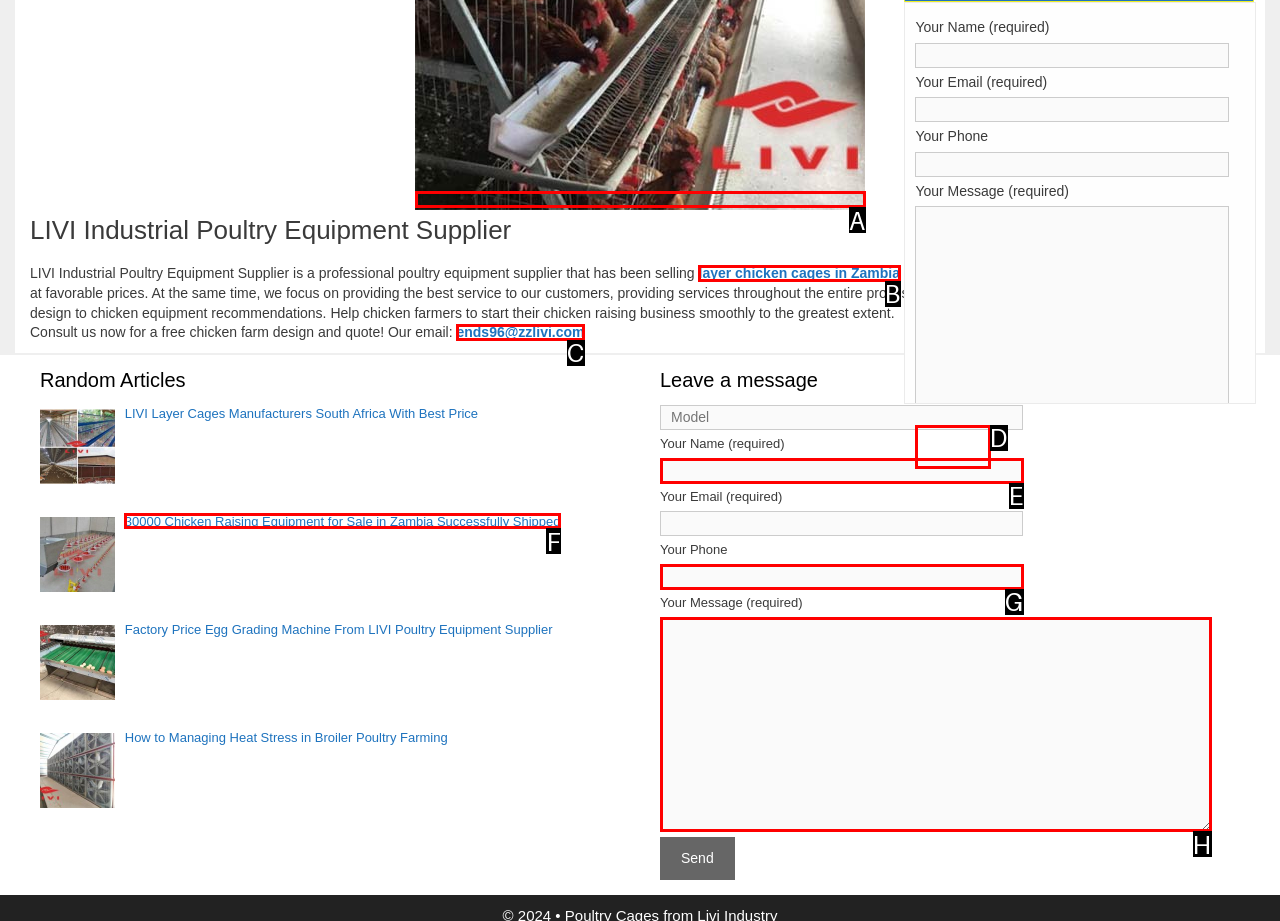Based on the task: Read the article about 30000 Chicken Layers Cages for Sale in Zambia, which UI element should be clicked? Answer with the letter that corresponds to the correct option from the choices given.

F